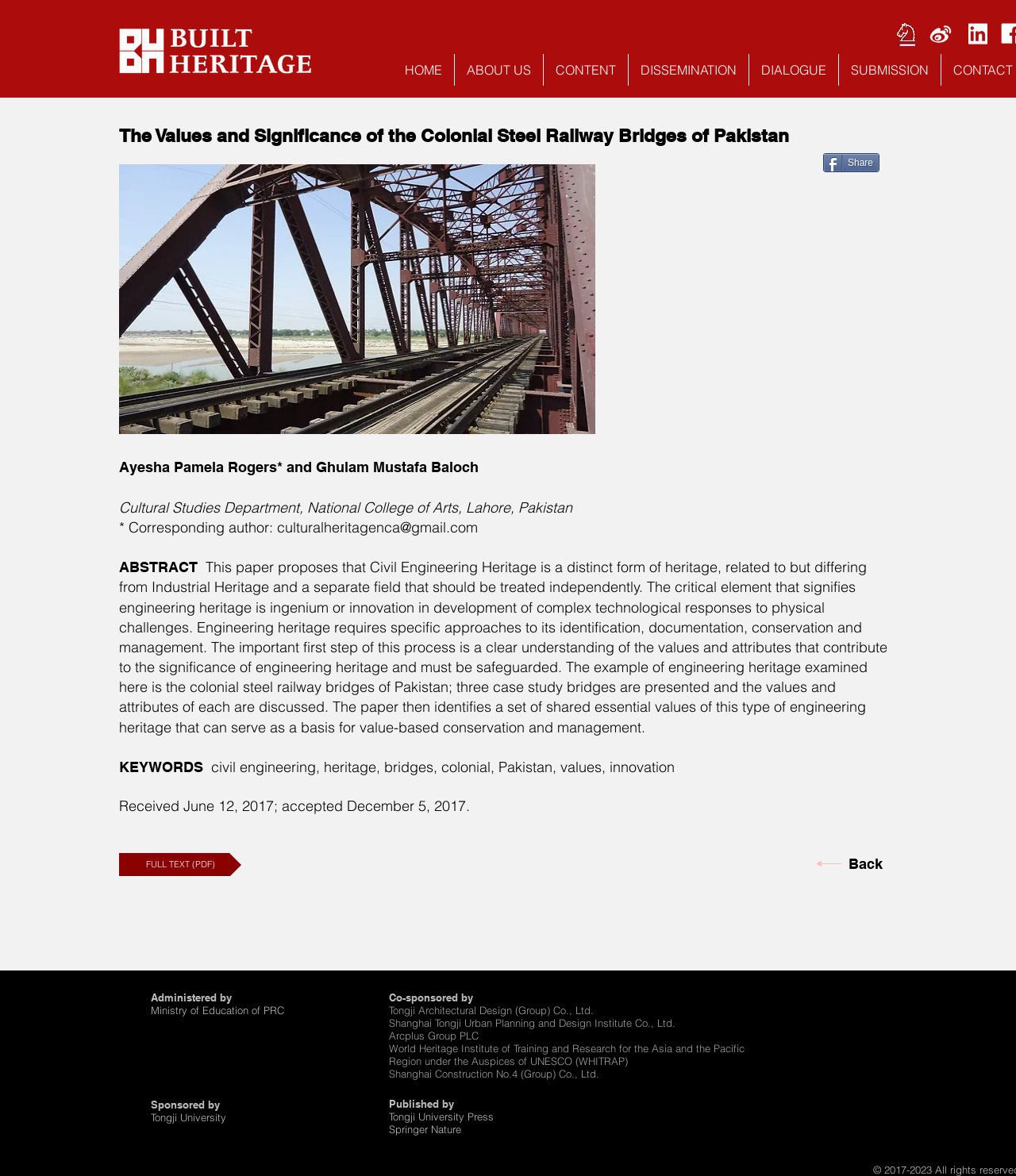Who are the authors of the article?
Kindly offer a detailed explanation using the data available in the image.

I found the authors' names by looking at the static text elements with the text 'Ayesha Pamela Rogers*' and 'Ghulam Mustafa Baloch' which are located below the title of the article.